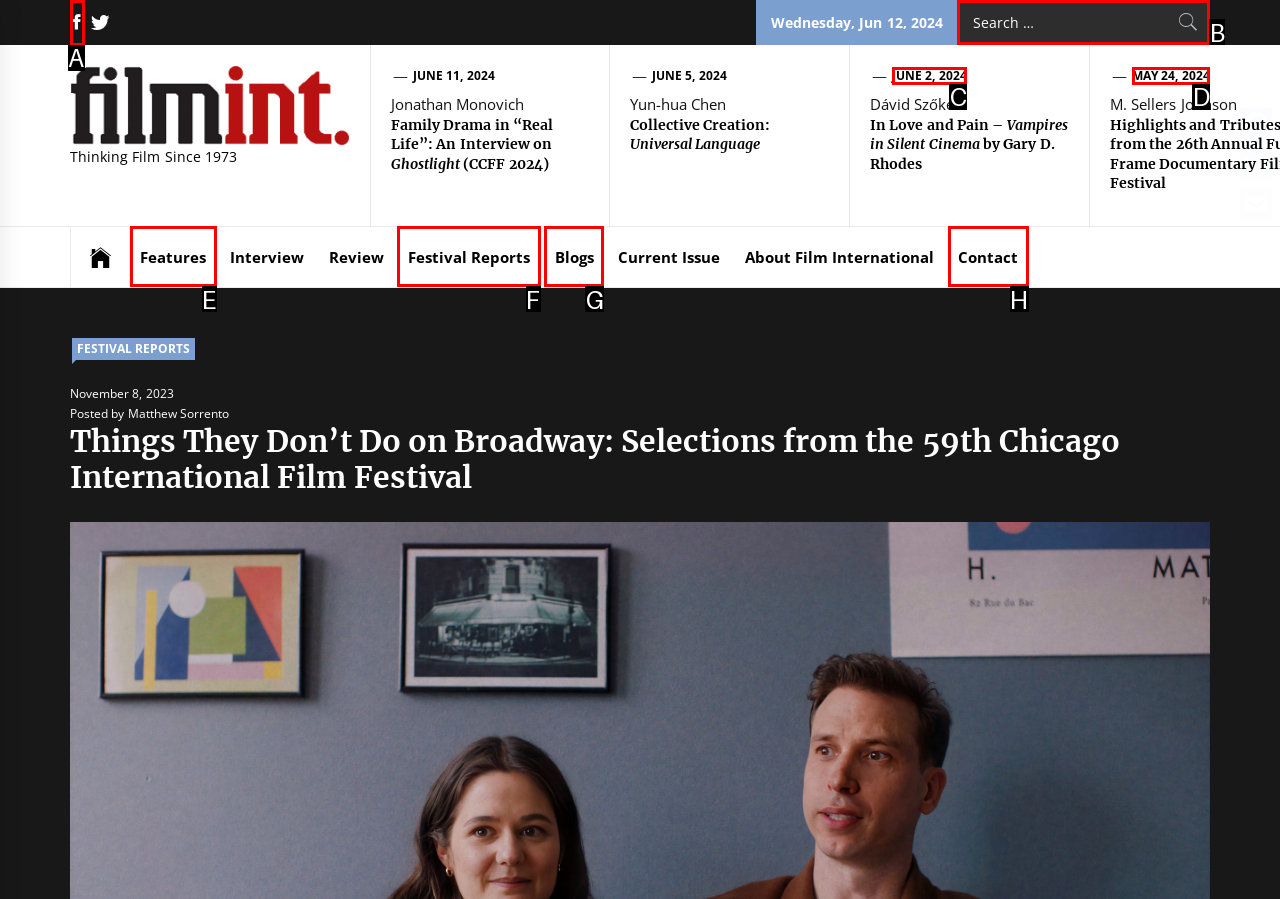Choose the UI element you need to click to carry out the task: Search for something.
Respond with the corresponding option's letter.

B